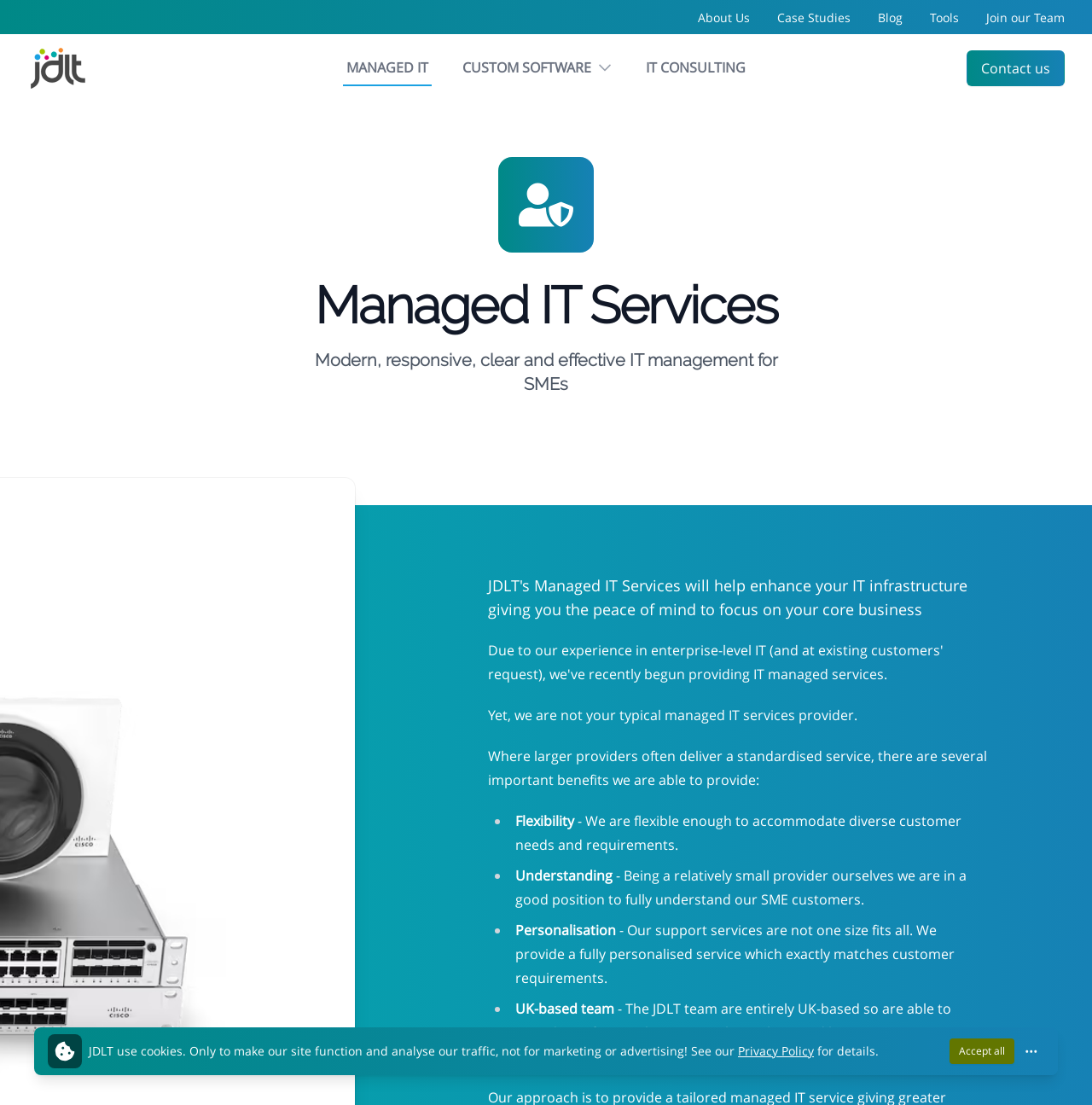Find the bounding box coordinates of the clickable area required to complete the following action: "Click on Contact us".

[0.885, 0.046, 0.975, 0.078]